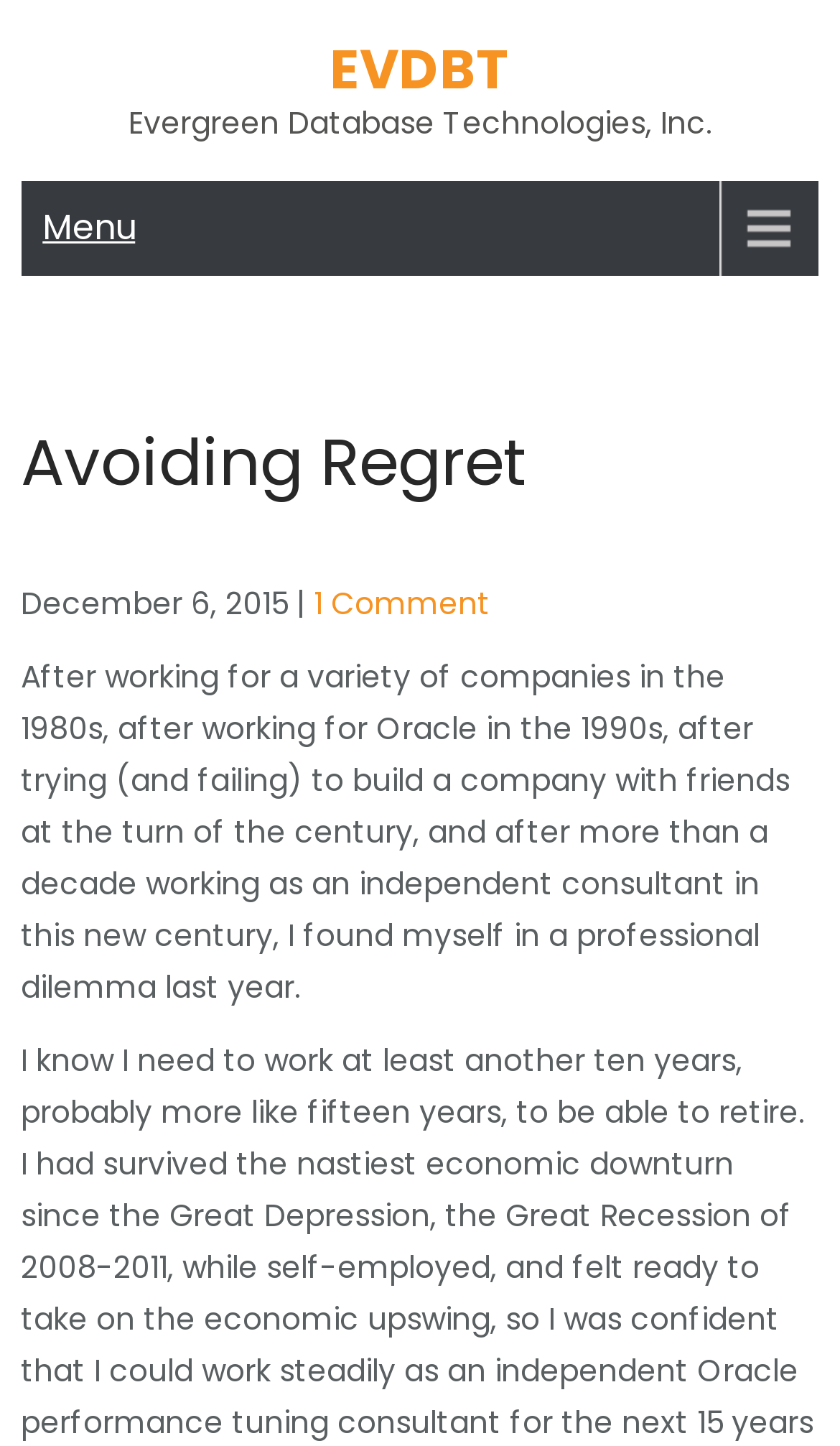Offer an extensive depiction of the webpage and its key elements.

The webpage is titled "Avoiding Regret – EvDBT" and has a prominent heading "EVDBT" at the top left corner. Below the heading is a link with the same text "EVDBT", positioned slightly to the right. To the right of the link is the text "Evergreen Database Technologies, Inc.".

On the top right corner, there is a link labeled "Menu". Below the menu link, there is a header section with a heading "Avoiding Regret" that spans the entire width of the page. 

Under the header section, there is a date "December 6, 2015" on the left, followed by a vertical bar, and then a link "1 Comment" on the right. 

The main content of the page is a paragraph of text that starts with "After working for a variety of companies in the 1980s..." and continues to describe the author's professional journey. This text block is positioned below the date and comment link, and spans most of the page's width.